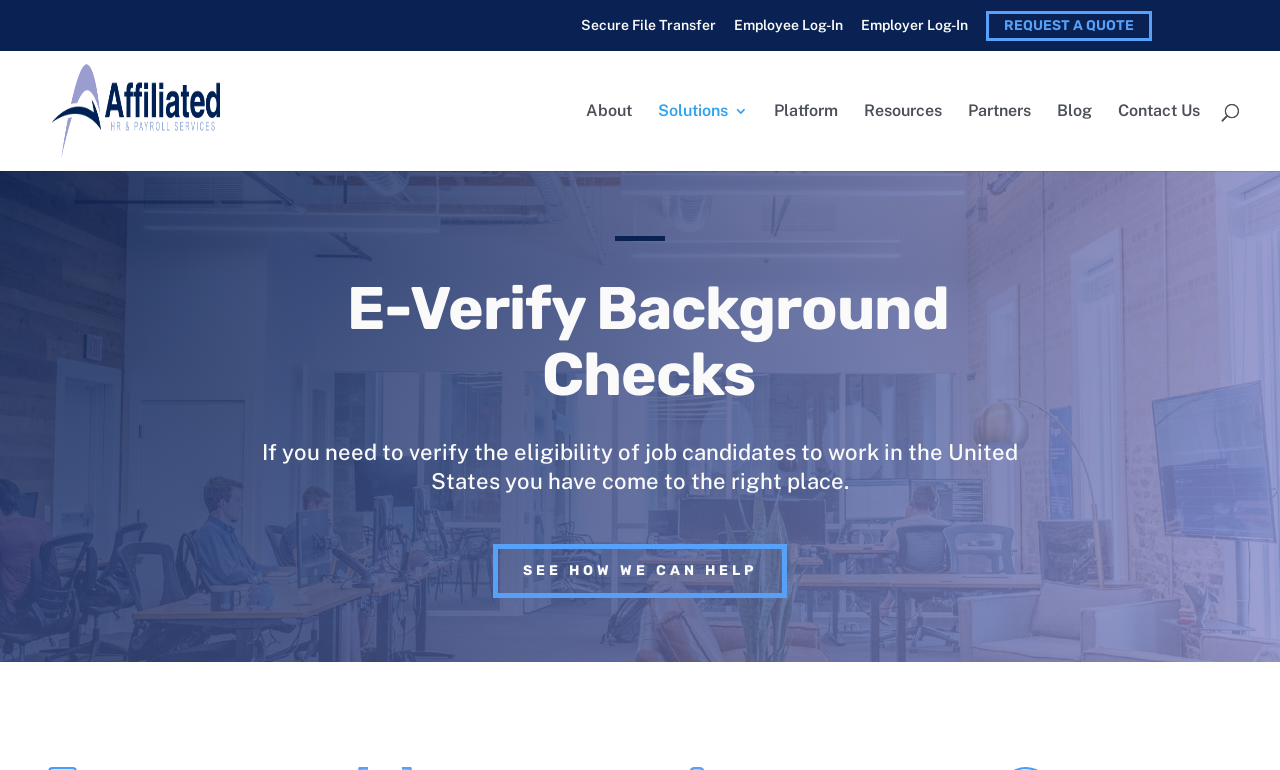Find the bounding box coordinates of the clickable area required to complete the following action: "request a quote".

[0.77, 0.014, 0.9, 0.053]